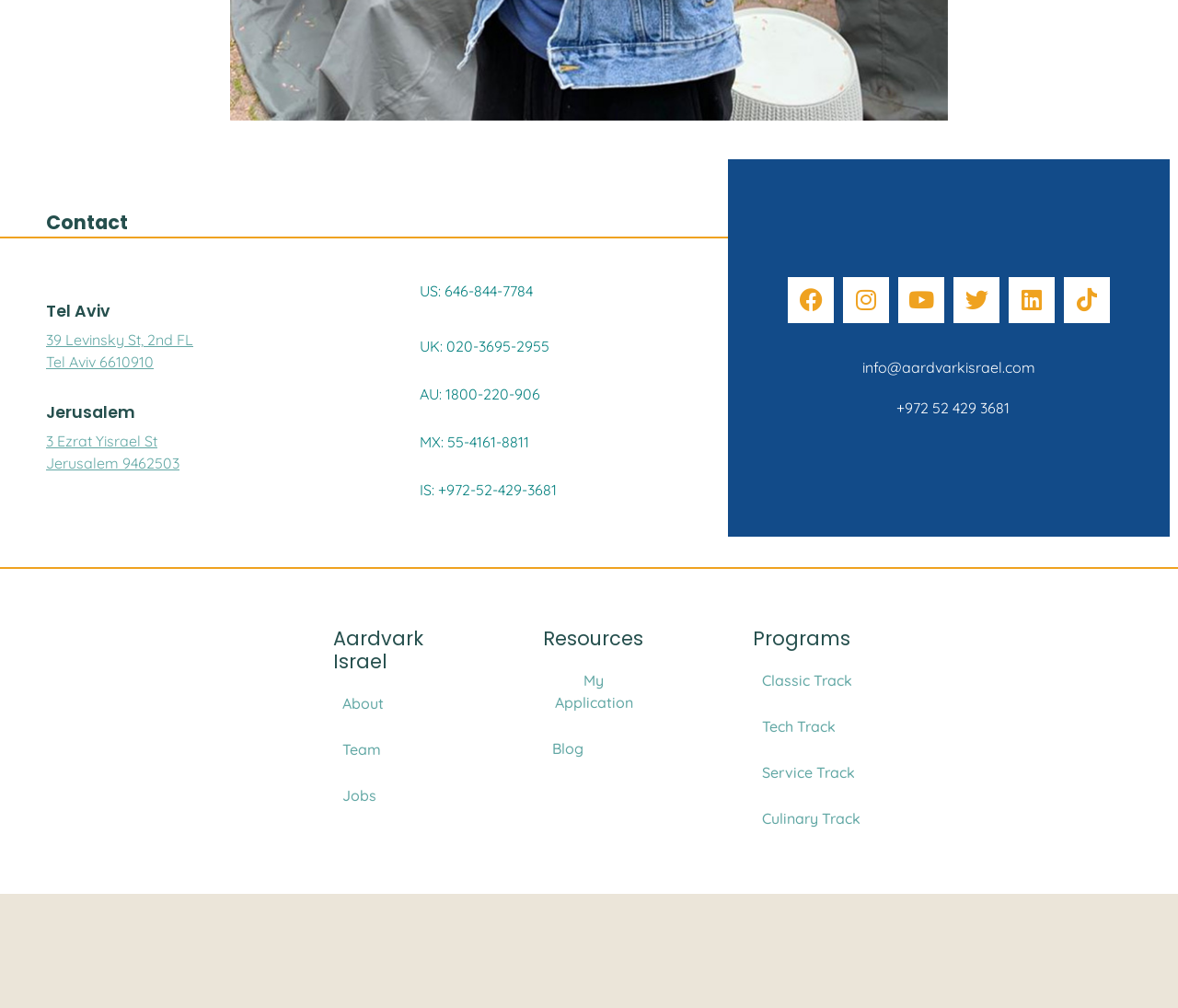Please identify the bounding box coordinates of the clickable area that will fulfill the following instruction: "Click on the Facebook link". The coordinates should be in the format of four float numbers between 0 and 1, i.e., [left, top, right, bottom].

[0.669, 0.275, 0.708, 0.32]